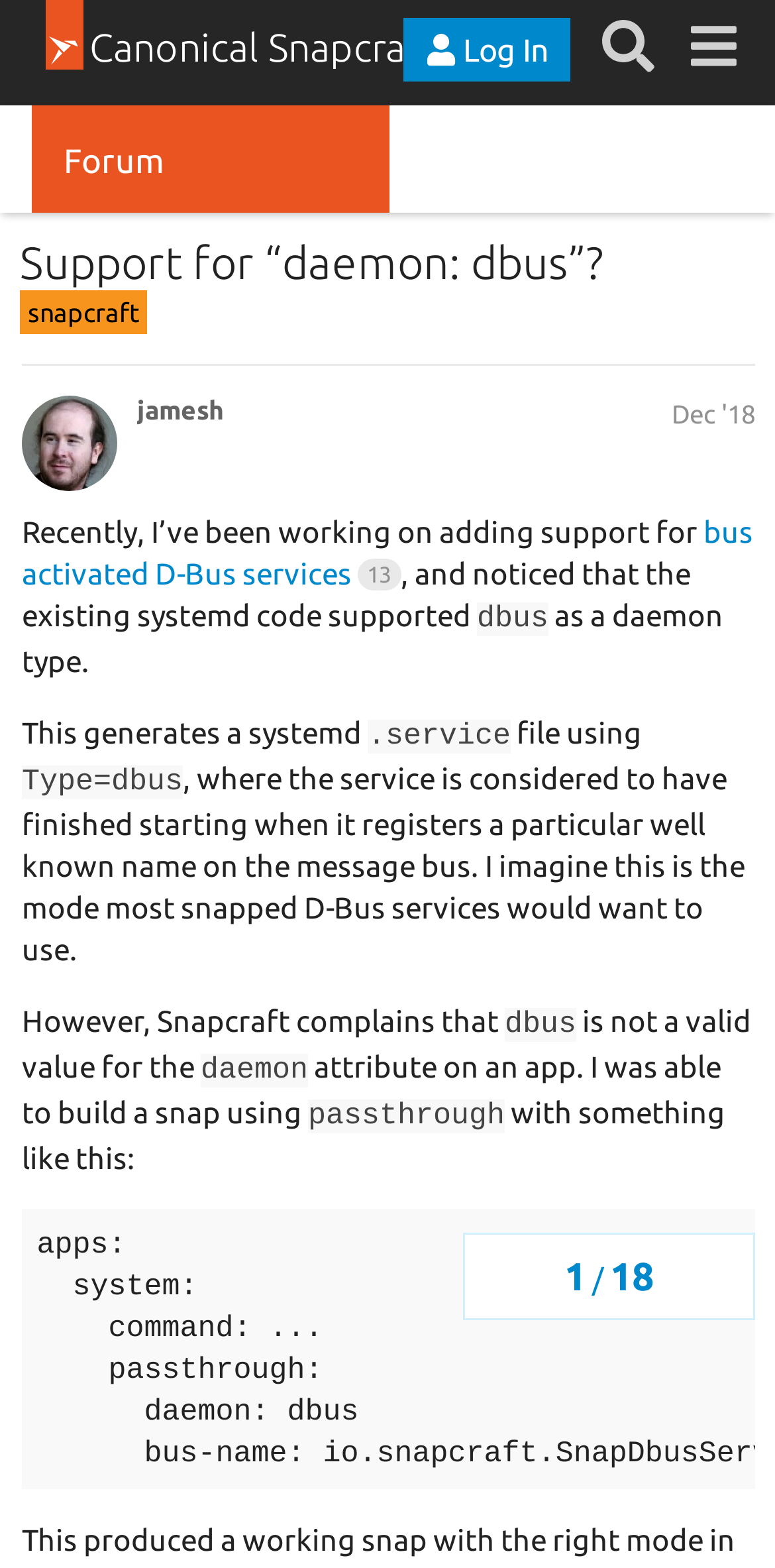Identify the bounding box coordinates for the region of the element that should be clicked to carry out the instruction: "Visit the 'snapcraft' category". The bounding box coordinates should be four float numbers between 0 and 1, i.e., [left, top, right, bottom].

[0.026, 0.185, 0.19, 0.213]